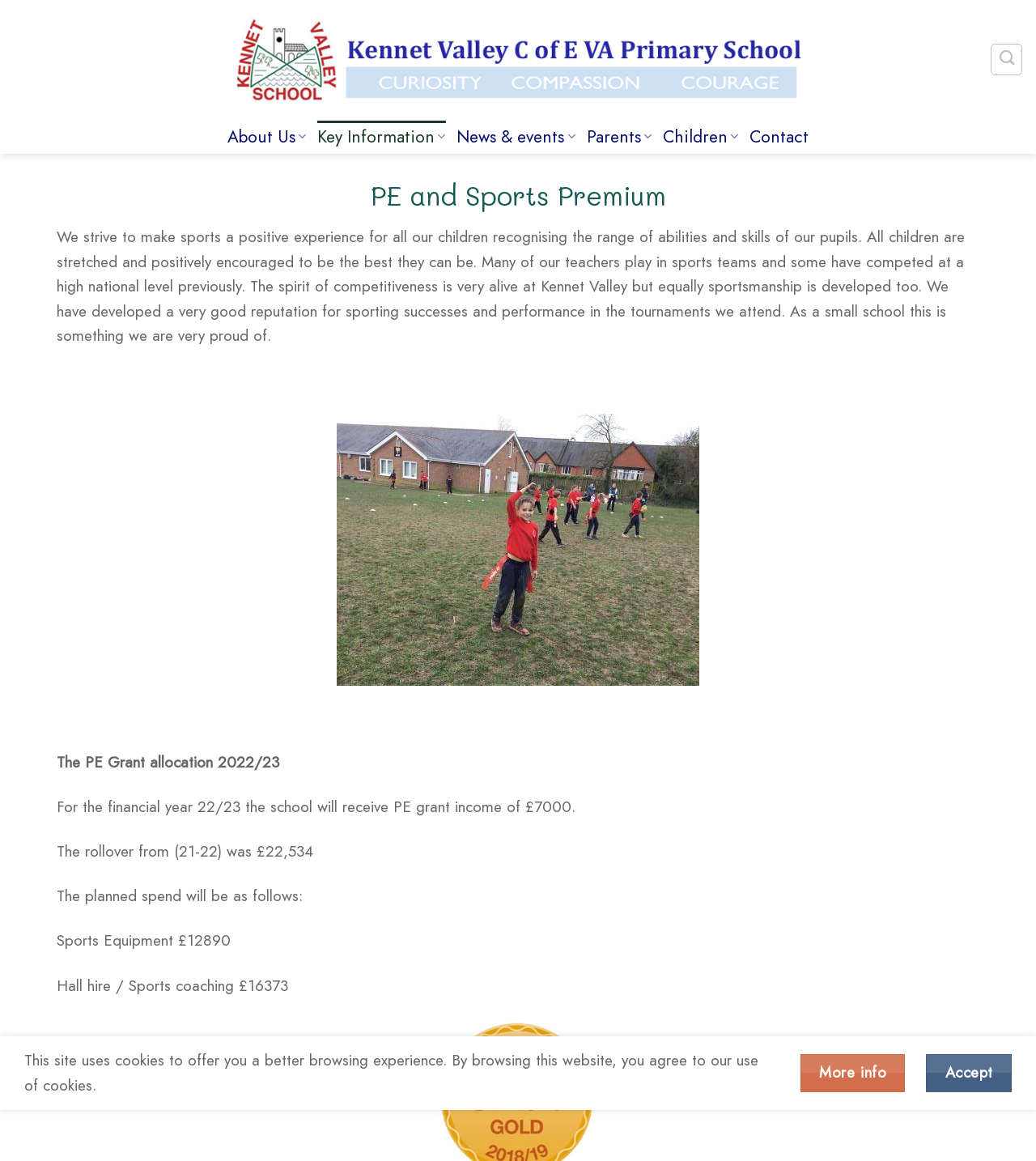Please indicate the bounding box coordinates for the clickable area to complete the following task: "Search the website". The coordinates should be specified as four float numbers between 0 and 1, i.e., [left, top, right, bottom].

[0.957, 0.038, 0.987, 0.065]